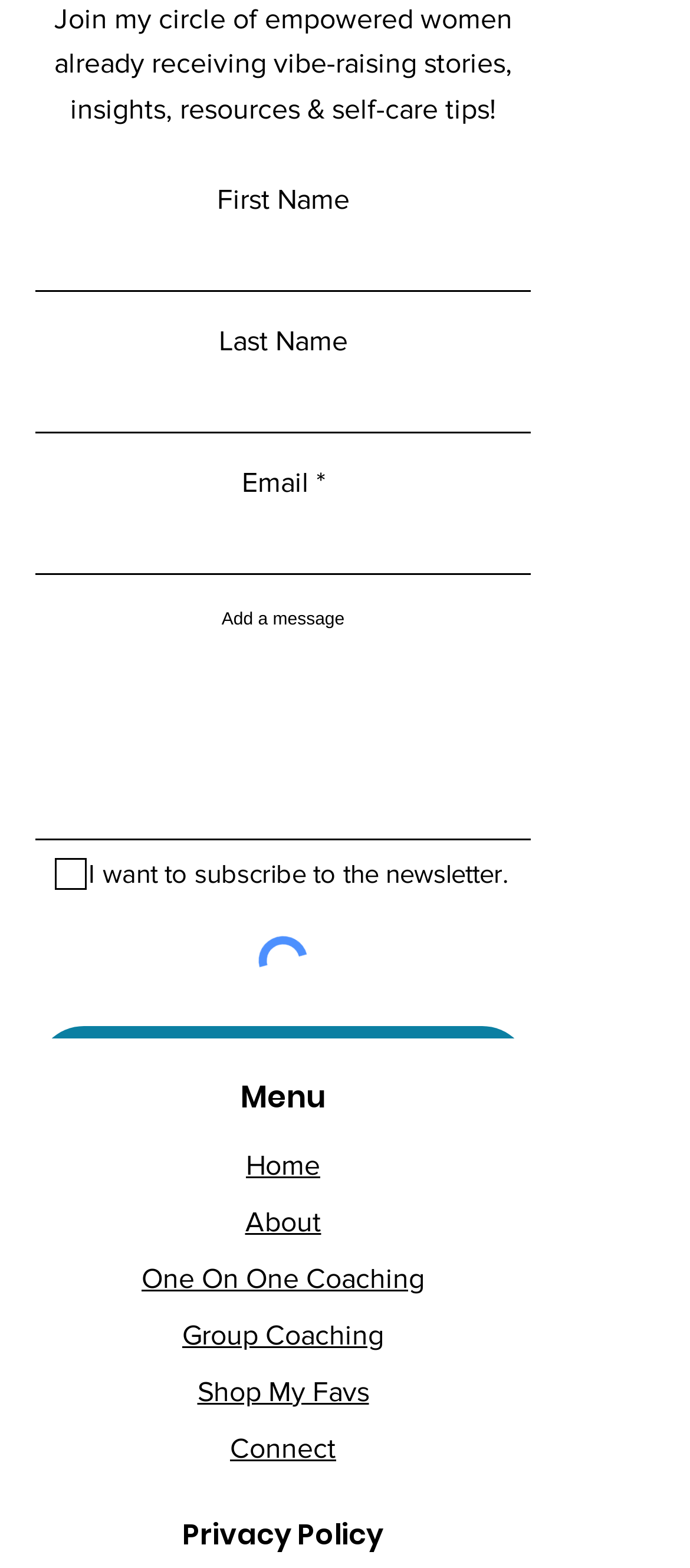Using floating point numbers between 0 and 1, provide the bounding box coordinates in the format (top-left x, top-left y, bottom-right x, bottom-right y). Locate the UI element described here: Group Coaching

[0.264, 0.841, 0.556, 0.86]